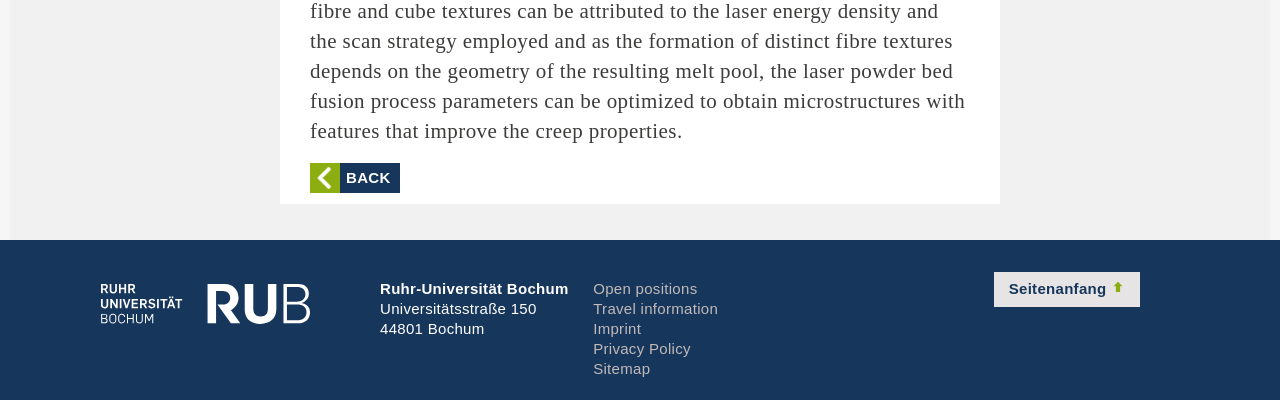For the following element description, predict the bounding box coordinates in the format (top-left x, top-left y, bottom-right x, bottom-right y). All values should be floating point numbers between 0 and 1. Description: Privacy Policy

[0.463, 0.85, 0.54, 0.893]